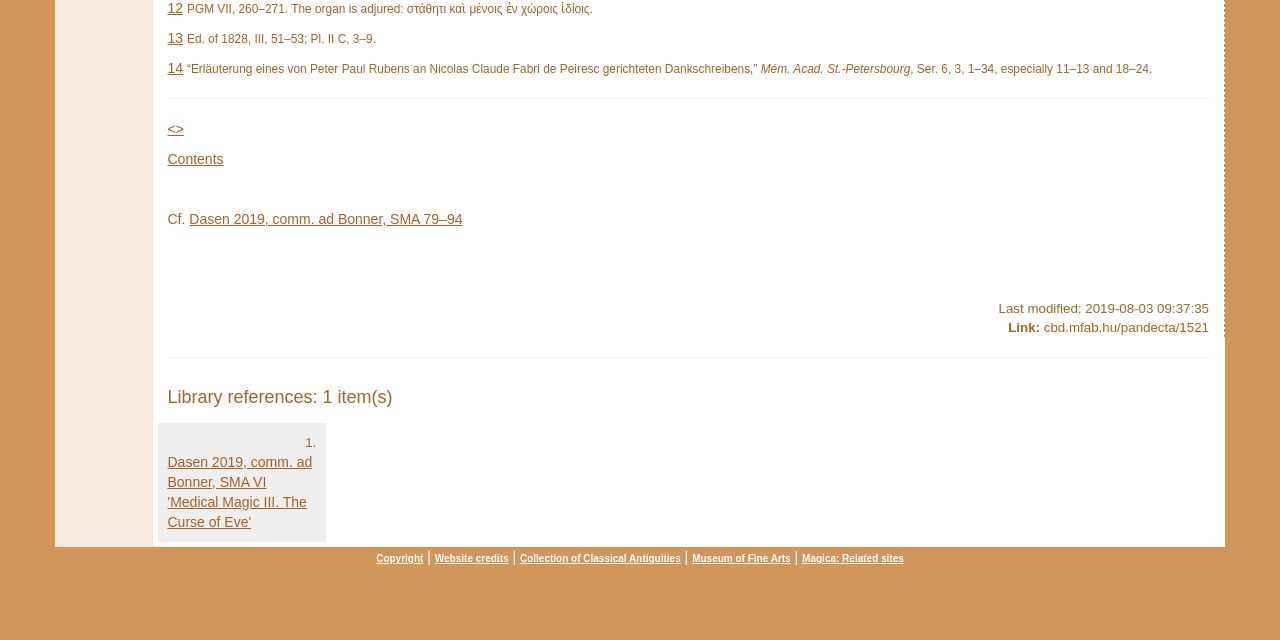Ascertain the bounding box coordinates for the UI element detailed here: "Magica: Related sites". The coordinates should be provided as [left, top, right, bottom] with each value being a float between 0 and 1.

[0.627, 0.864, 0.706, 0.881]